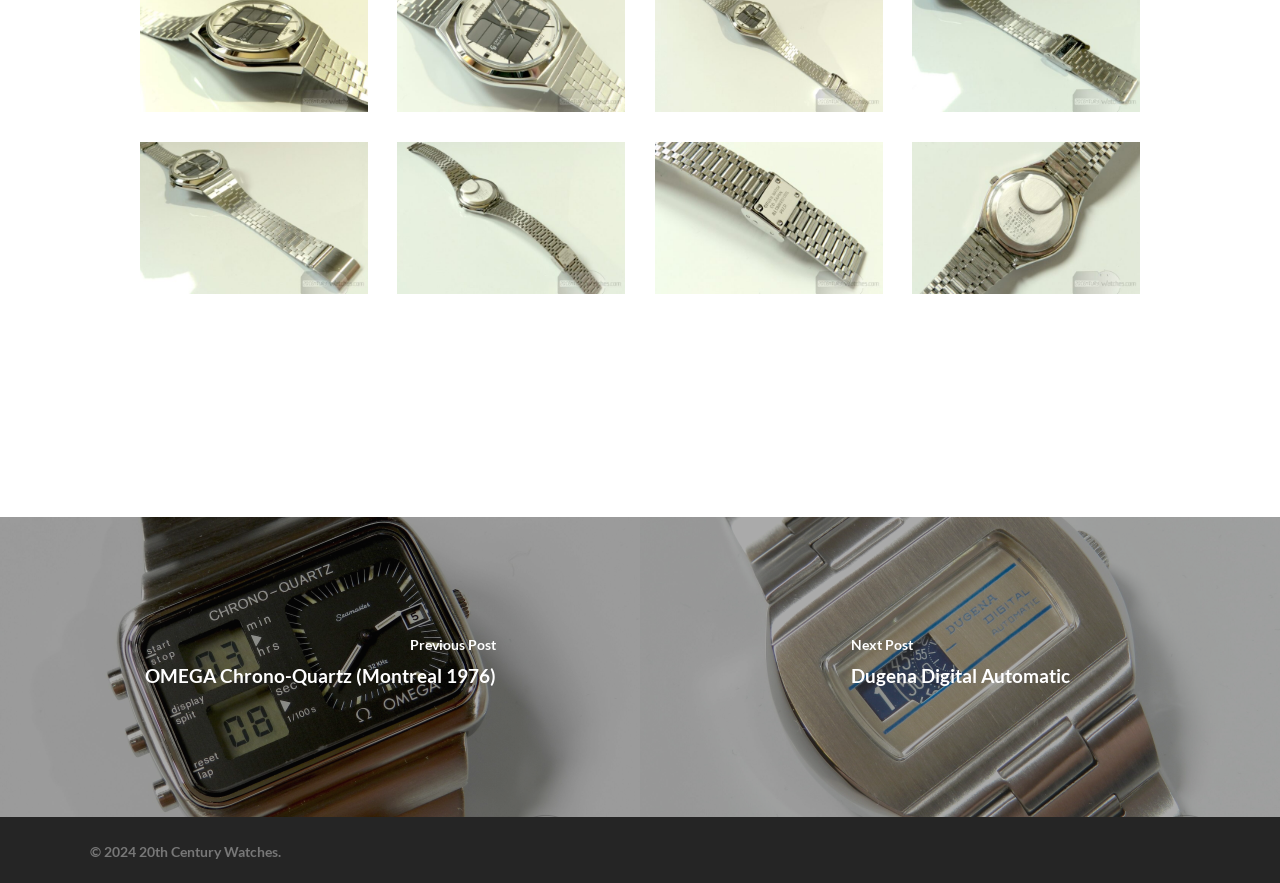Answer the following in one word or a short phrase: 
What is the theme of the webpage?

Watches